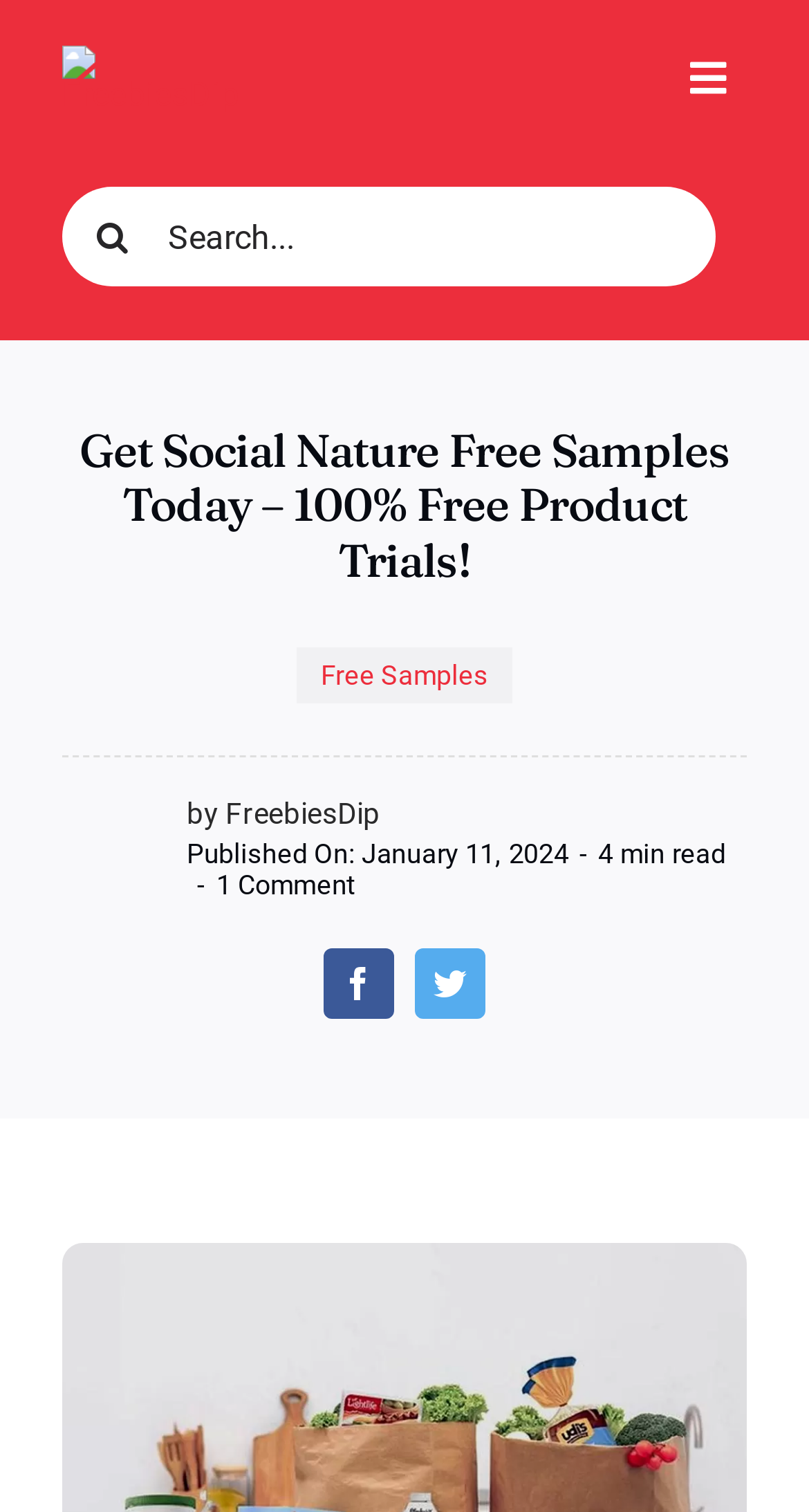What is the name of the website? Refer to the image and provide a one-word or short phrase answer.

Social Nature